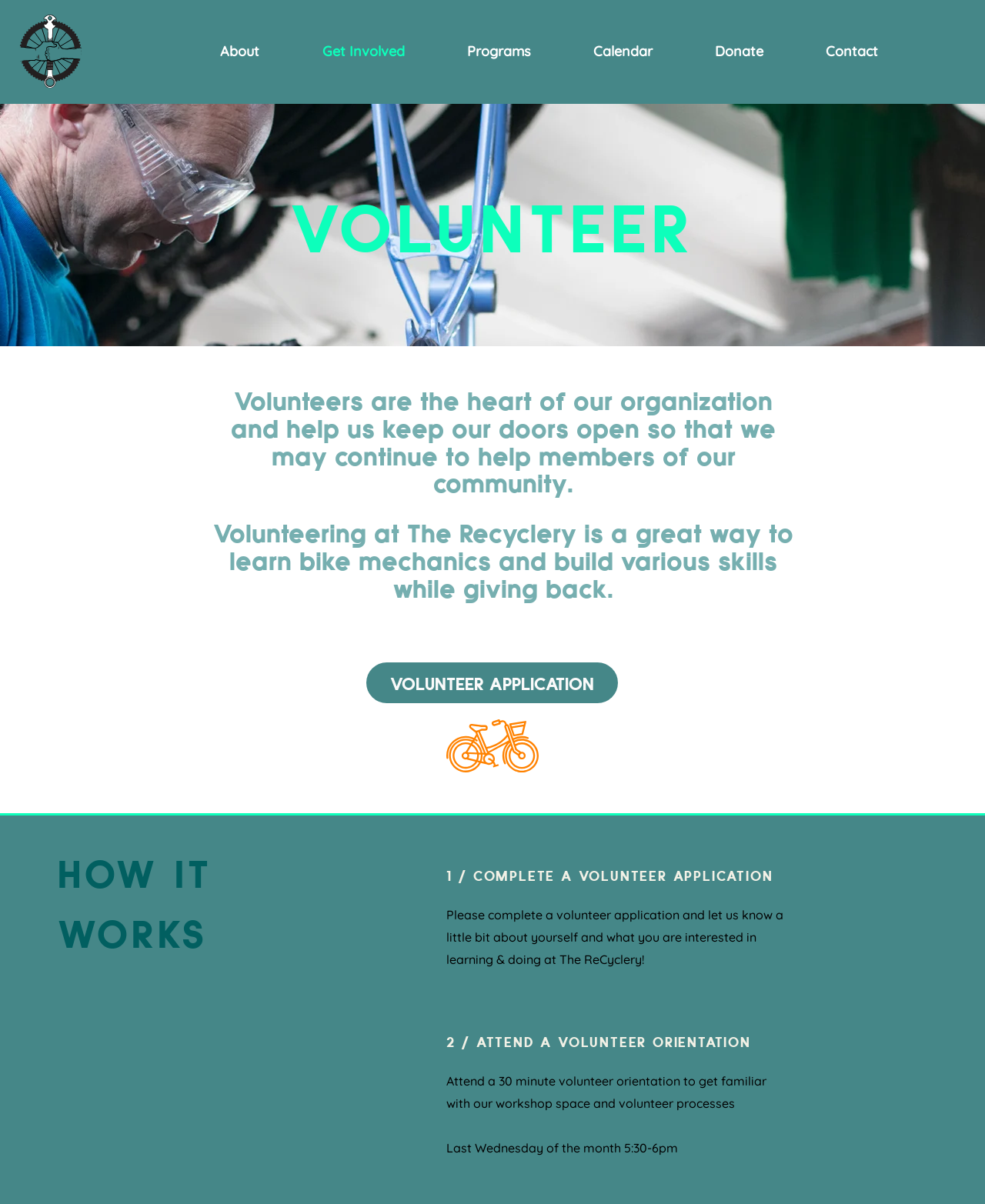What is the main purpose of volunteering at The ReCyclery?
Using the visual information, reply with a single word or short phrase.

Learn bike mechanics and give back